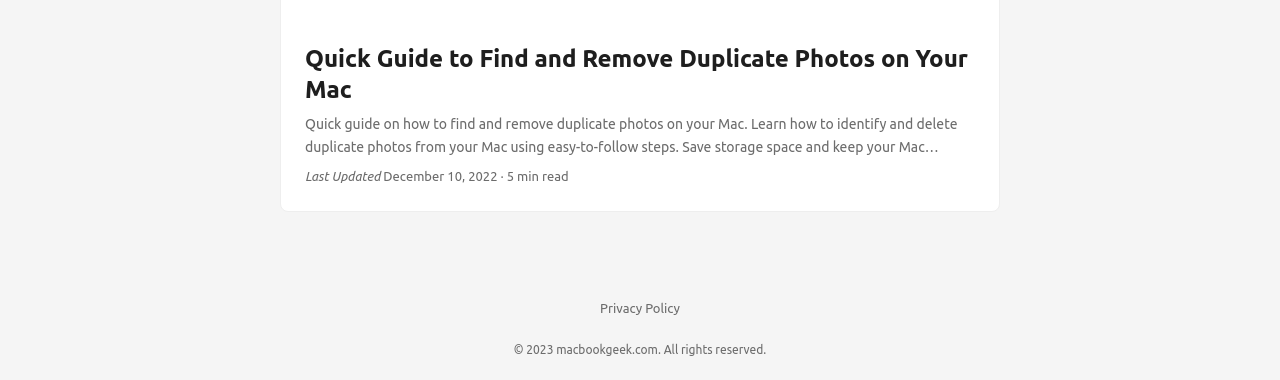When was the guide last updated?
Please interpret the details in the image and answer the question thoroughly.

The last updated date can be found in the footer section of the webpage, where it is written as 'Last Updated' followed by the date '2022-12-10 00:00:00 +0000 UTC' which can be simplified to 'December 10, 2022'.